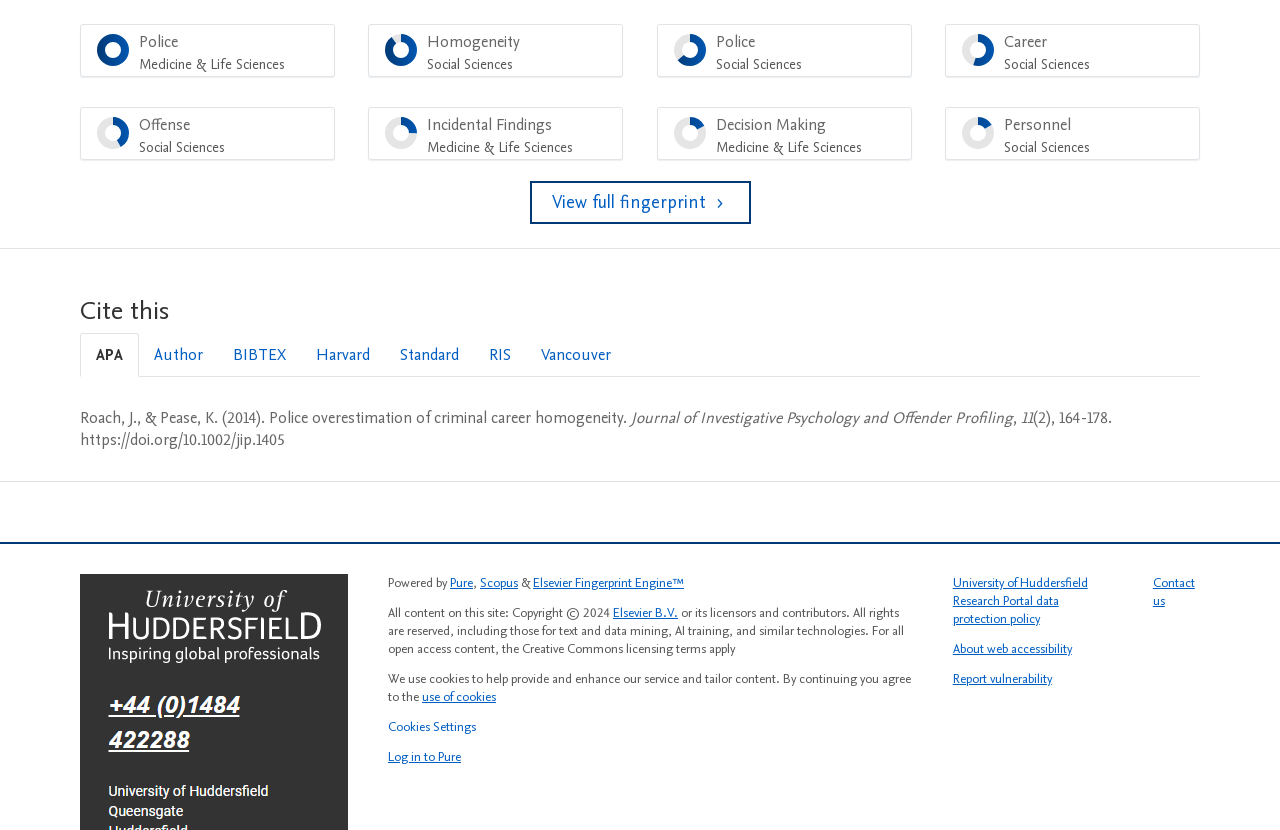Find the bounding box coordinates for the UI element that matches this description: "Problem-Solving — Example".

None